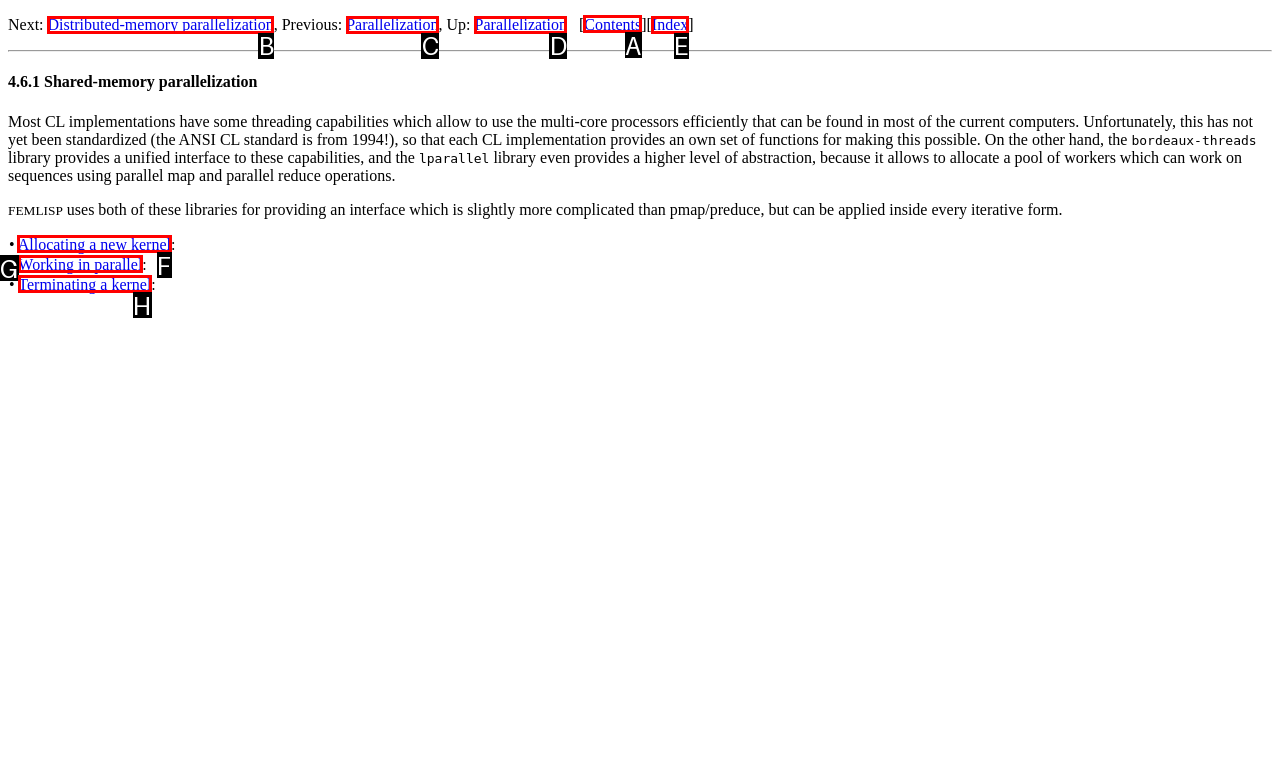Identify which HTML element should be clicked to fulfill this instruction: View Contents Reply with the correct option's letter.

A